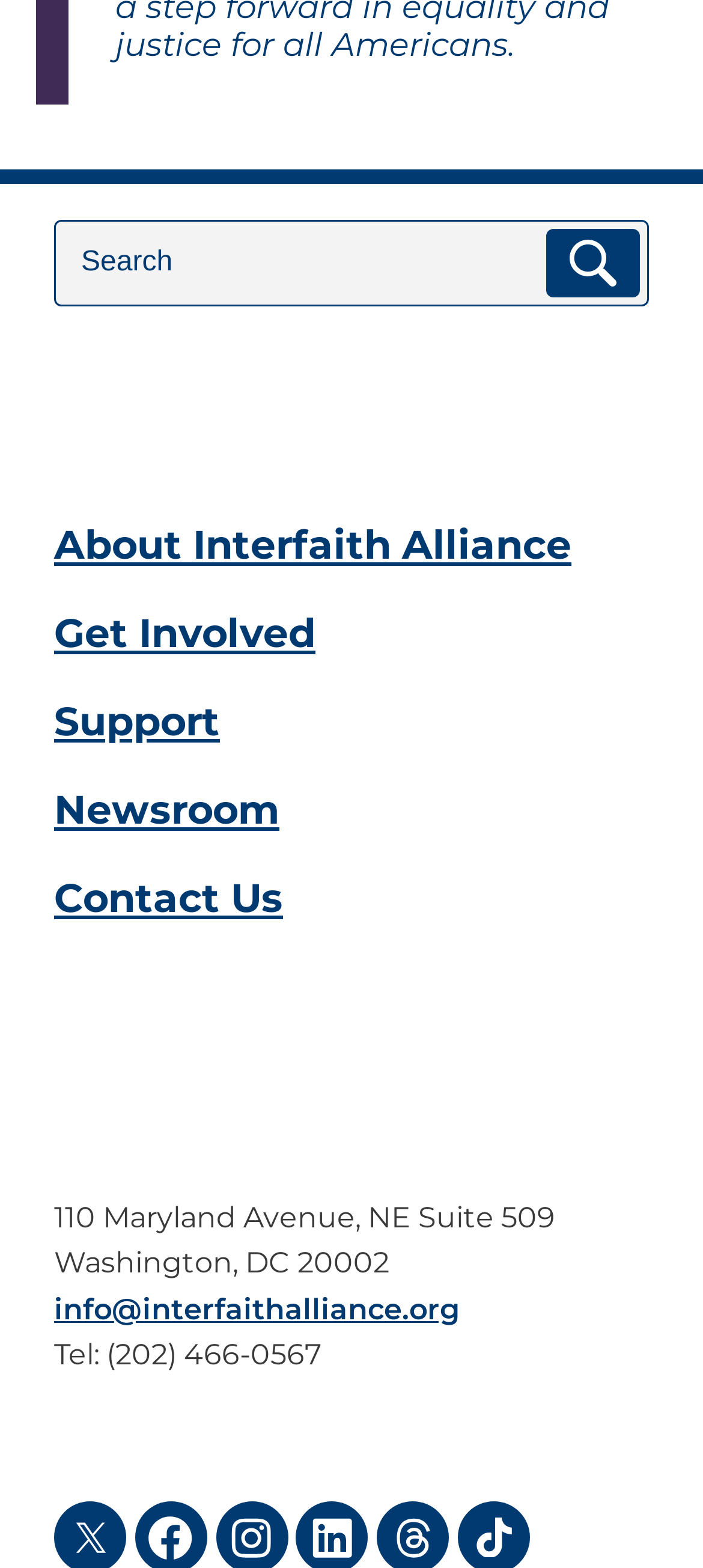Pinpoint the bounding box coordinates of the clickable area necessary to execute the following instruction: "send an email". The coordinates should be given as four float numbers between 0 and 1, namely [left, top, right, bottom].

[0.077, 0.824, 0.654, 0.846]